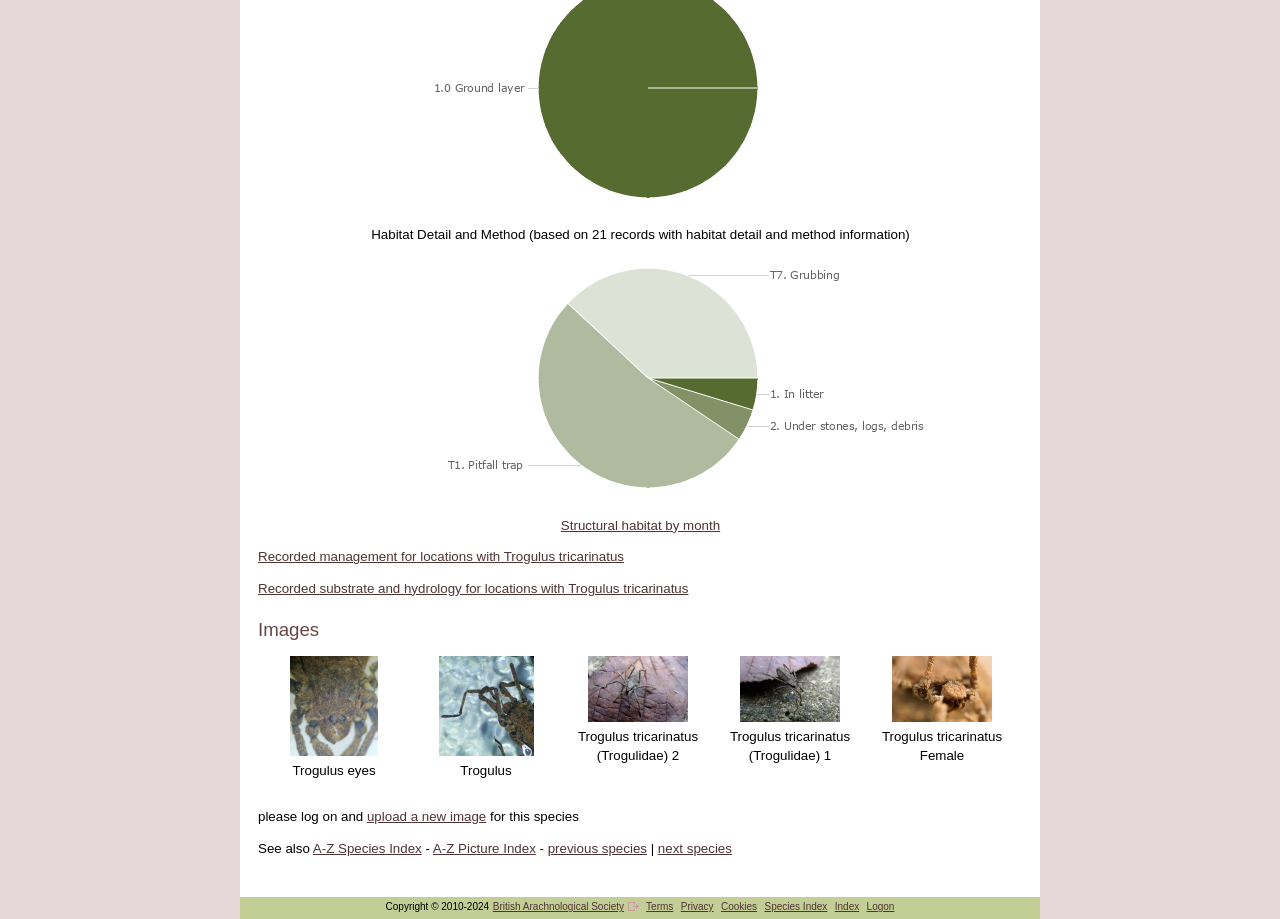What is the organization associated with this webpage?
Using the image, give a concise answer in the form of a single word or short phrase.

British Arachnological Society